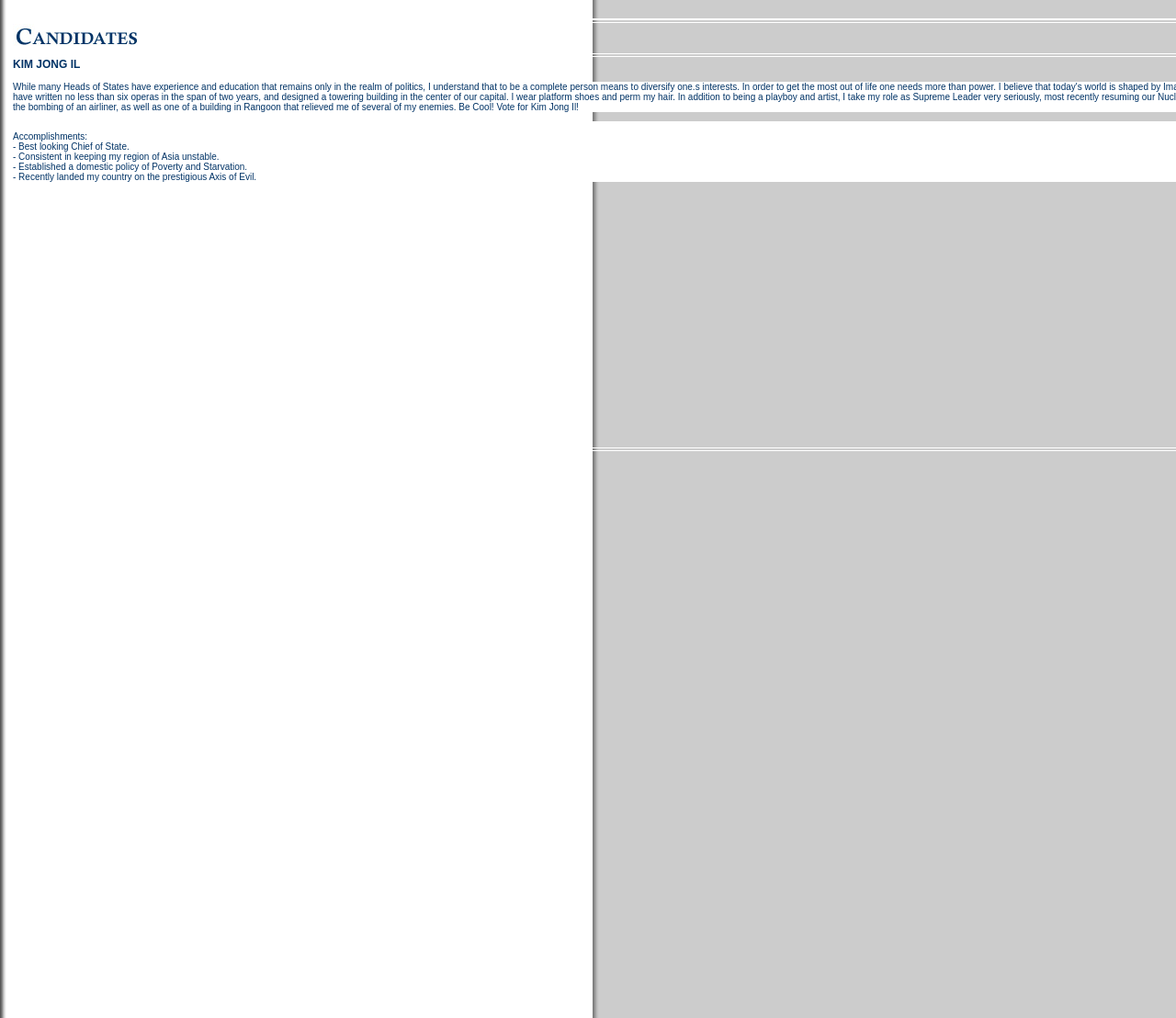What is the y-coordinate of the top of the image?
Using the picture, provide a one-word or short phrase answer.

0.023